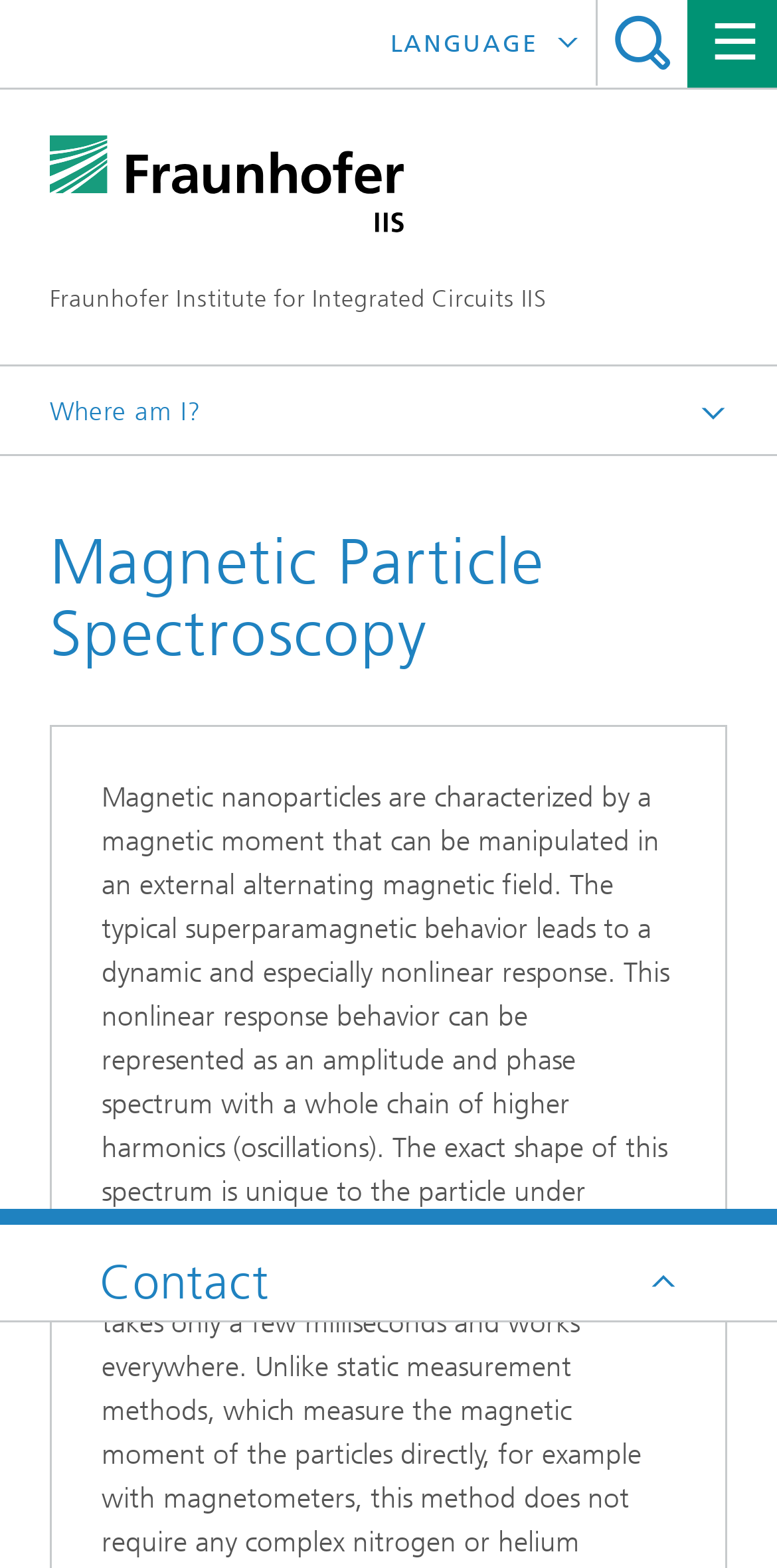Determine the bounding box coordinates of the clickable area required to perform the following instruction: "go to Homepage". The coordinates should be represented as four float numbers between 0 and 1: [left, top, right, bottom].

[0.154, 0.297, 0.319, 0.315]